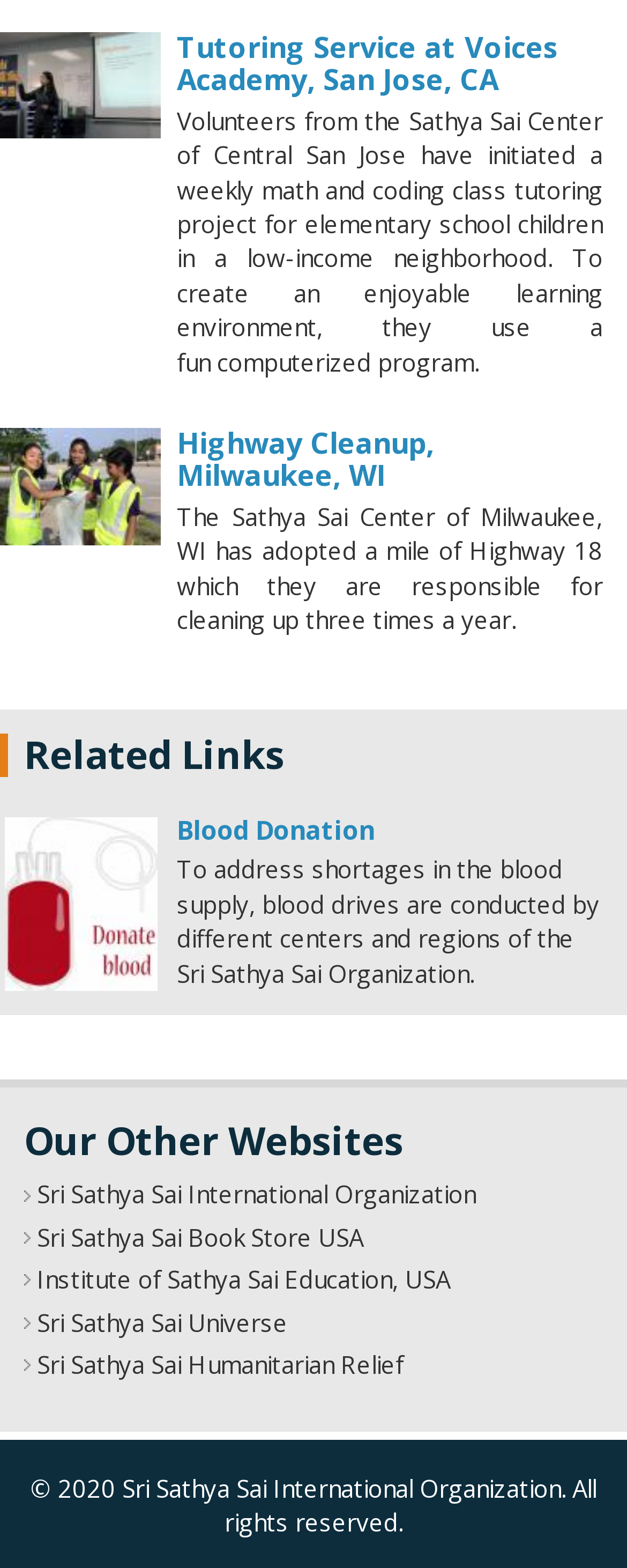Please specify the bounding box coordinates of the clickable region to carry out the following instruction: "Visit the Sri Sathya Sai International Organization website". The coordinates should be four float numbers between 0 and 1, in the format [left, top, right, bottom].

[0.059, 0.751, 0.759, 0.772]